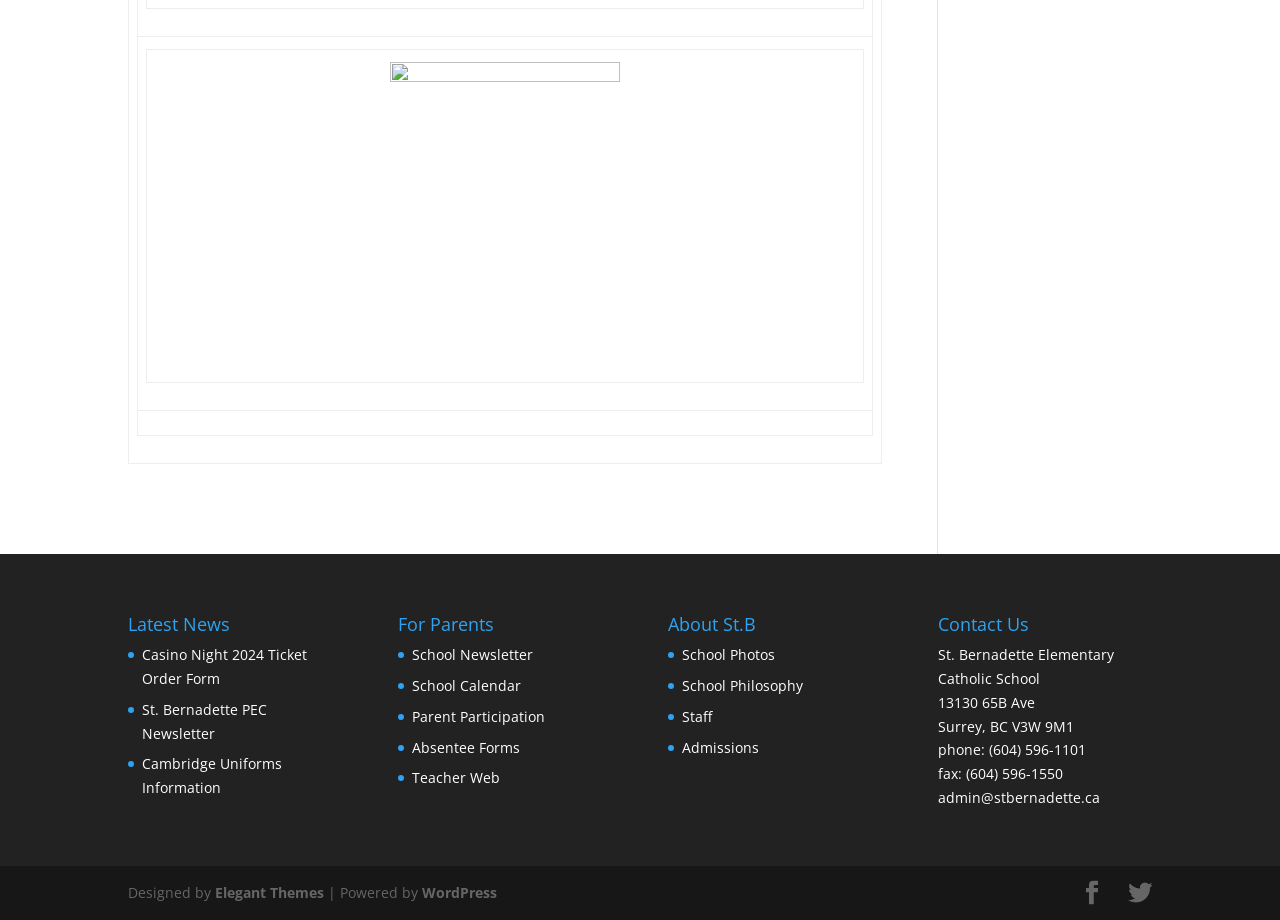What is the theme of the 'Latest News' section? Look at the image and give a one-word or short phrase answer.

News